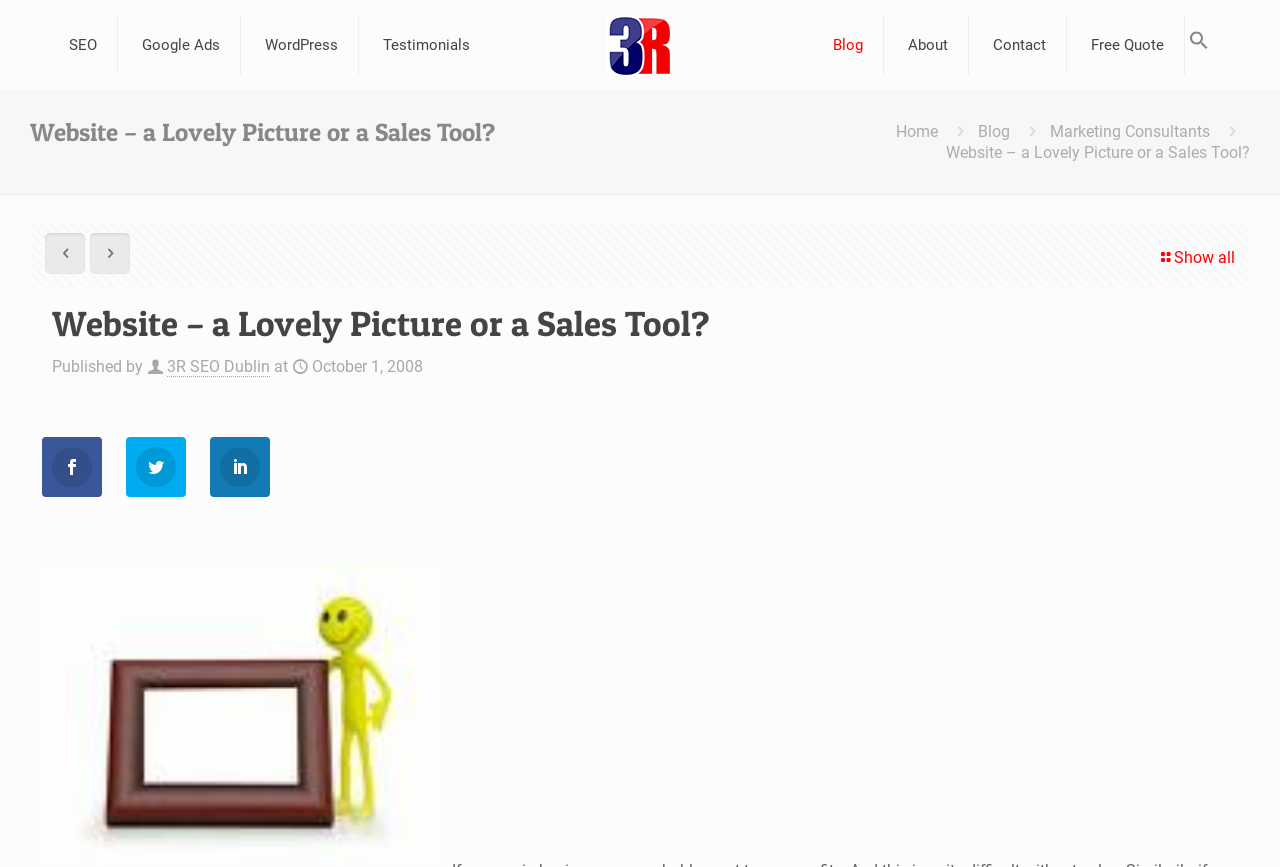Explain the webpage's layout and main content in detail.

The webpage appears to be a blog post or article from 3R SEO Consultants Dublin. At the top, there is a logo image of "3R SEO Dublin" accompanied by a link to the company's website. Below the logo, there are several links to different sections of the website, including "SEO", "Google Ads", "WordPress", "Testimonials", "Blog", "About", "Contact", and "Free Quote". 

The main heading of the webpage is "Website – a Lovely Picture or a Sales Tool?", which is also a link to the "Home" page. Below the heading, there are three links: "Home", "Blog", and "Marketing Consultants". 

The main content of the webpage is a blog post with the same title as the heading. The post has a "previous post" and "next post" navigation link at the top, as well as a "Show all" link. The author of the post is listed as "3R SEO Dublin", and the post was published on October 1, 2008. 

There are several social media links at the bottom of the post, represented by icons. Below the social media links, there is a large image related to website marketing, online sales, and online leads.